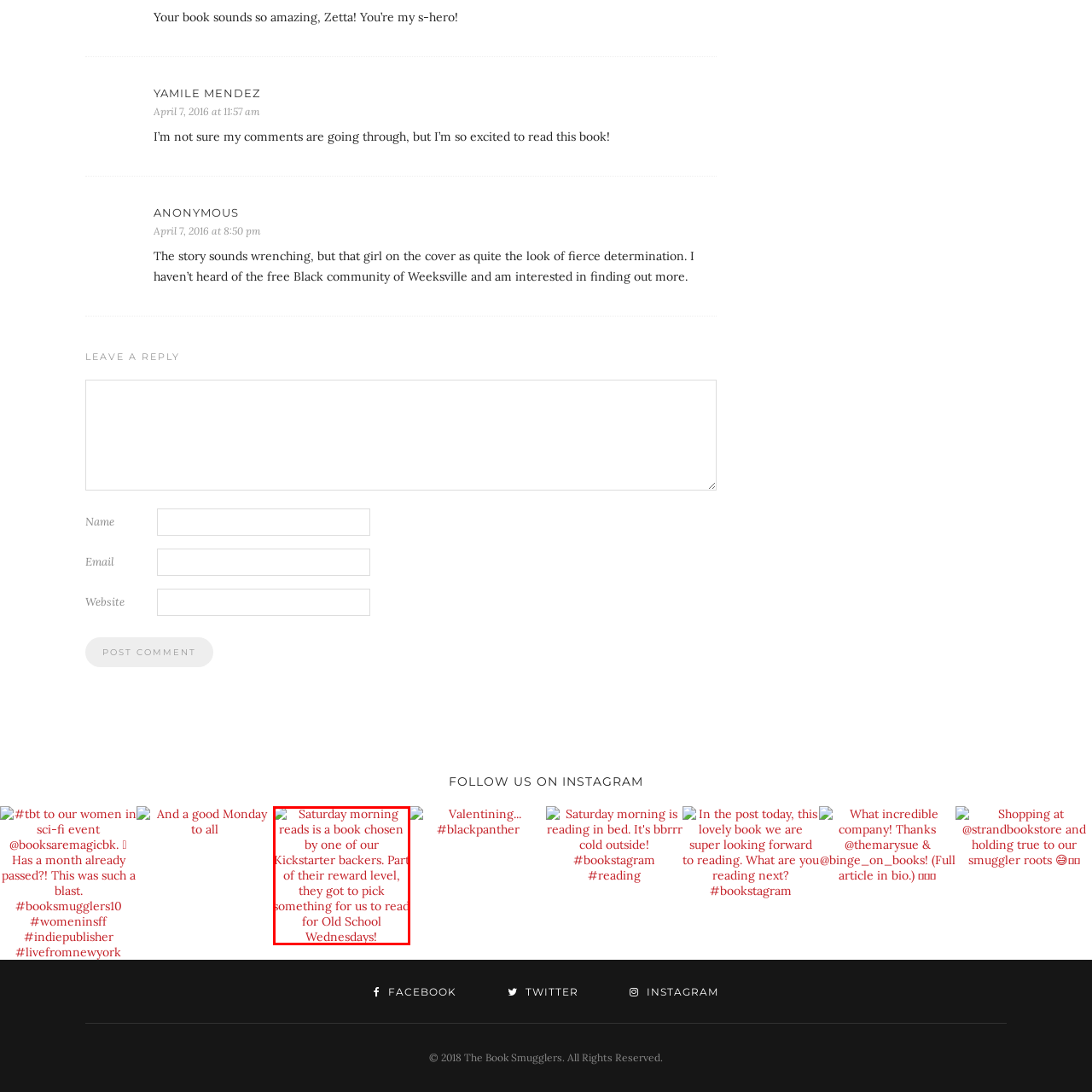What is the purpose of the 'Old School Wednesdays' series?
Carefully examine the image within the red bounding box and provide a comprehensive answer based on what you observe.

The caption emphasizes the importance of shared reading experiences, implying that the purpose of the 'Old School Wednesdays' series is to facilitate a collective reading experience among the community.